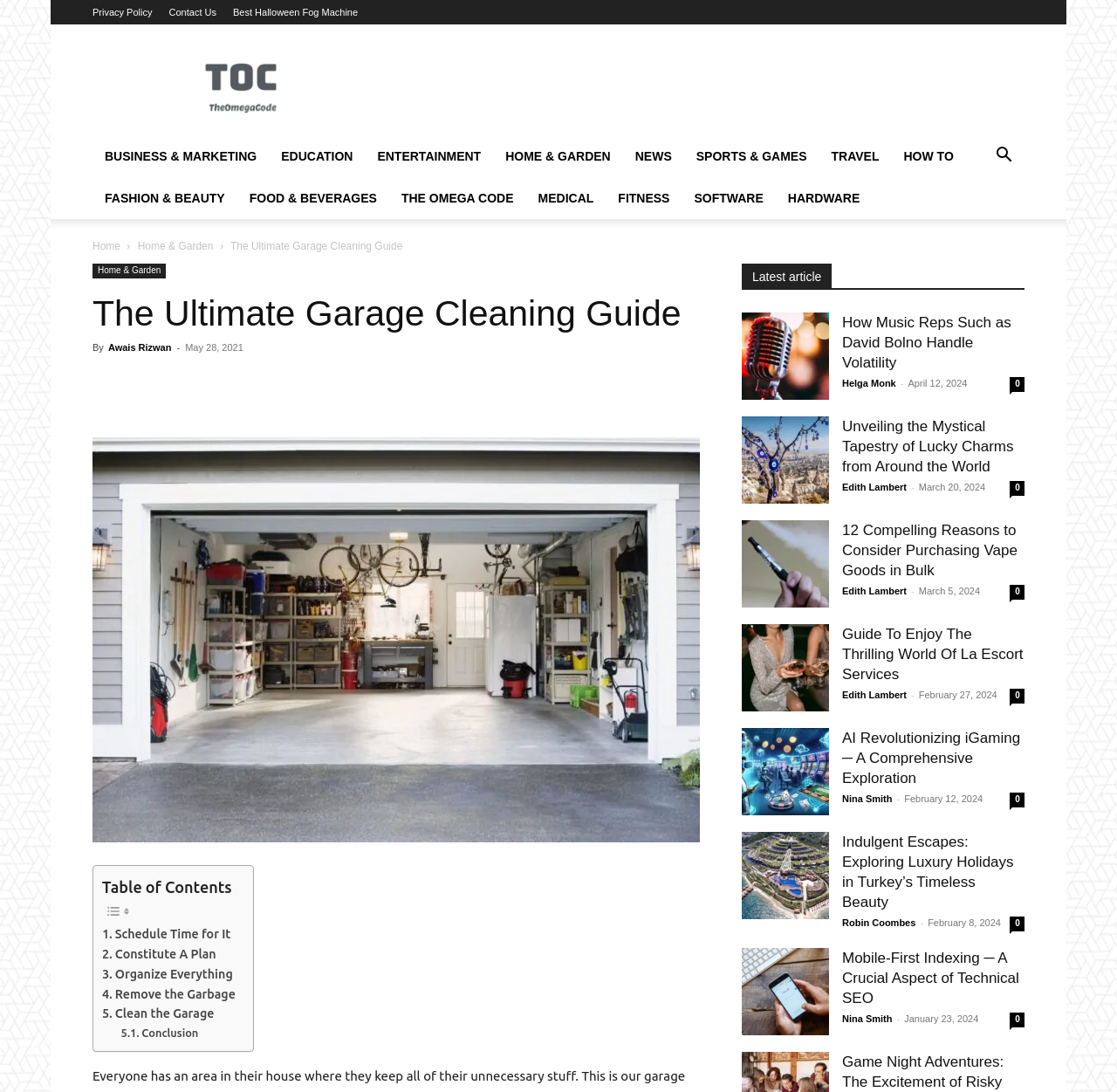How many articles are listed in the 'Latest article' section?
Could you answer the question with a detailed and thorough explanation?

By examining the webpage structure, I found that there are four articles listed in the 'Latest article' section, each with a heading, image, and link.